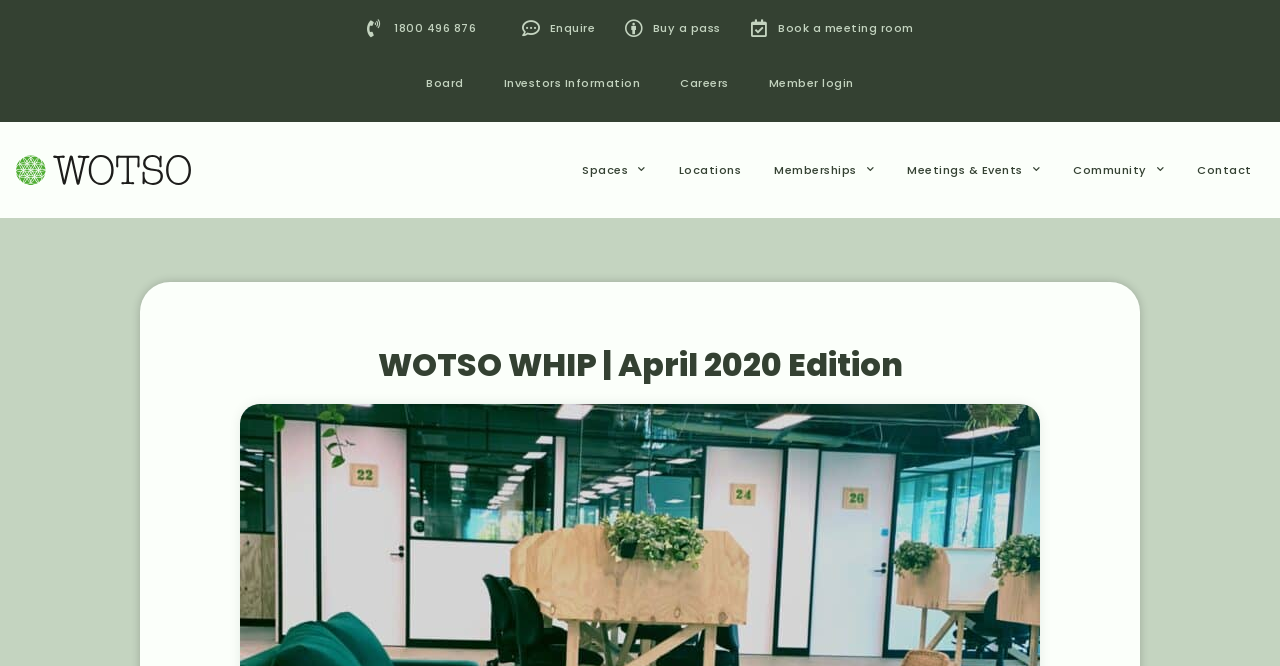Please identify the bounding box coordinates of the element on the webpage that should be clicked to follow this instruction: "Click the 'Enquire' link". The bounding box coordinates should be given as four float numbers between 0 and 1, formatted as [left, top, right, bottom].

[0.408, 0.024, 0.465, 0.06]